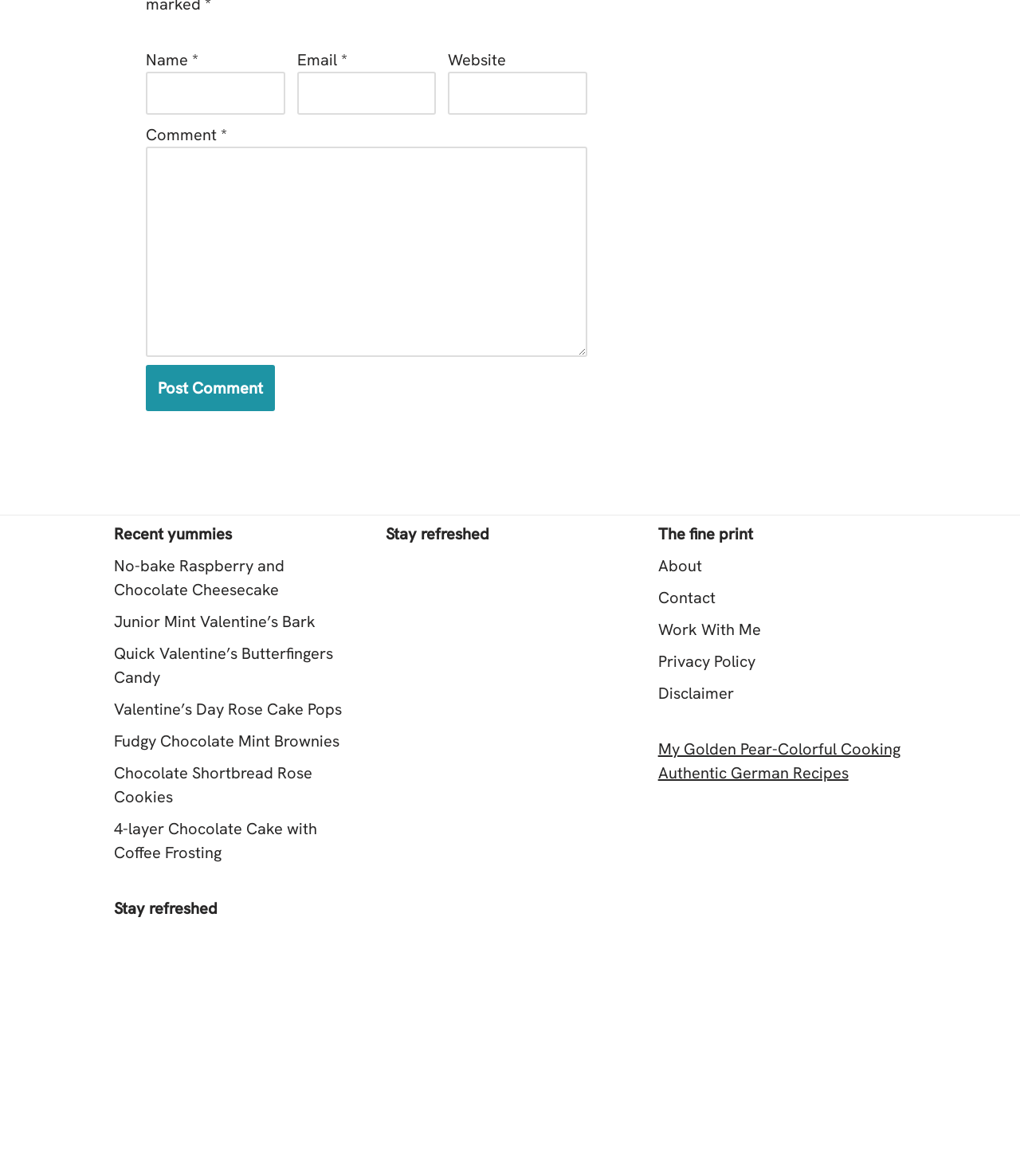Please identify the bounding box coordinates of the clickable element to fulfill the following instruction: "Check the 'About' section". The coordinates should be four float numbers between 0 and 1, i.e., [left, top, right, bottom].

[0.645, 0.472, 0.688, 0.49]